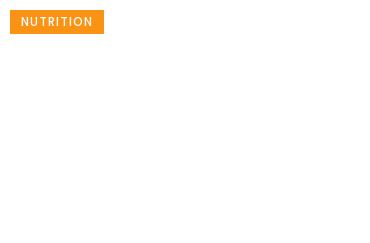What is the purpose of the image?
Based on the image, answer the question with as much detail as possible.

The caption states that the image serves as a visual header, guiding readers to explore valuable insights about maintaining a balanced diet and understanding nutritional needs, which suggests that the purpose of the image is to visually direct readers to related articles.